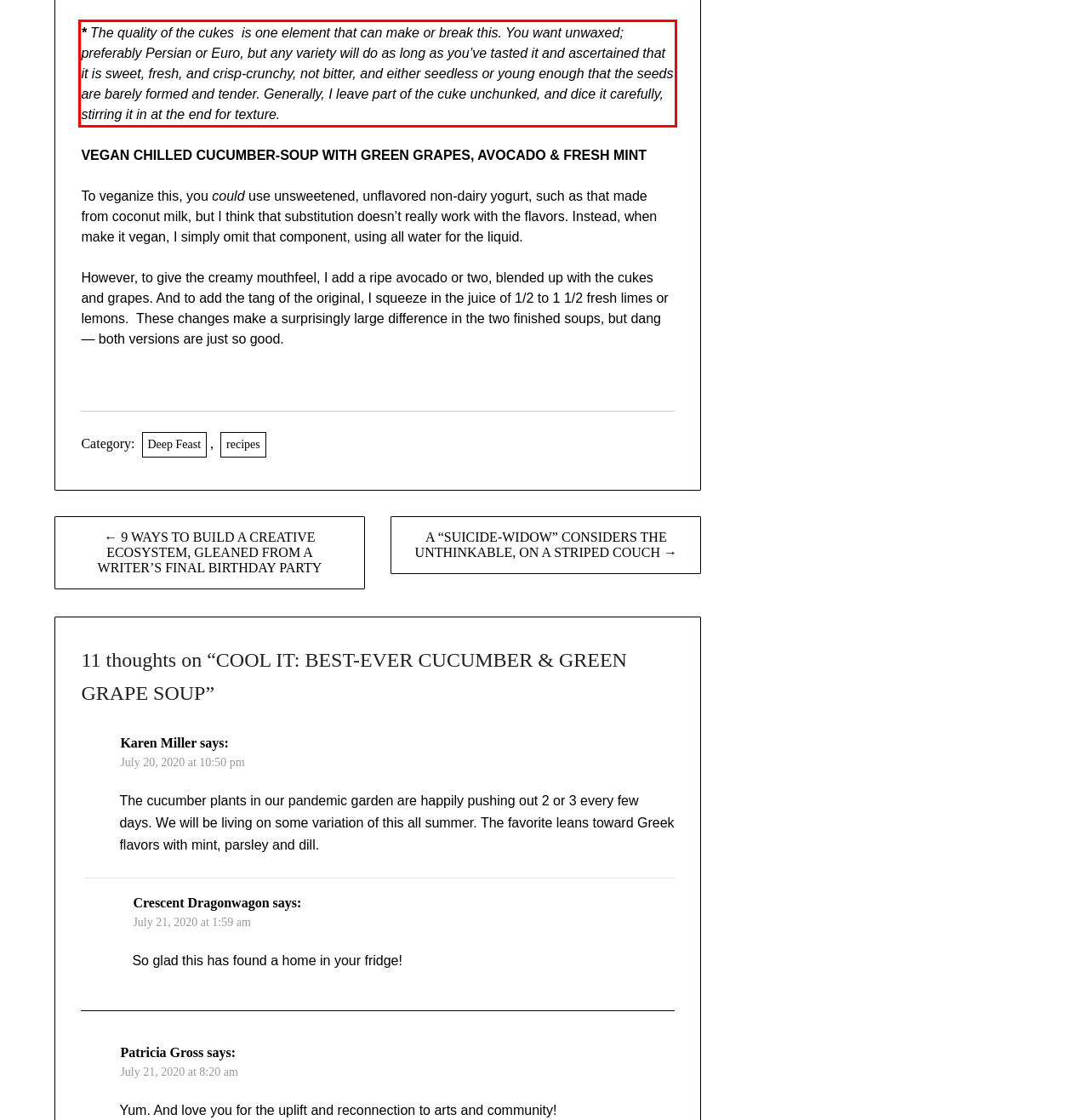You are provided with a screenshot of a webpage containing a red bounding box. Please extract the text enclosed by this red bounding box.

* The quality of the cukes is one element that can make or break this. You want unwaxed; preferably Persian or Euro, but any variety will do as long as you’ve tasted it and ascertained that it is sweet, fresh, and crisp-crunchy, not bitter, and either seedless or young enough that the seeds are barely formed and tender. Generally, I leave part of the cuke unchunked, and dice it carefully, stirring it in at the end for texture.